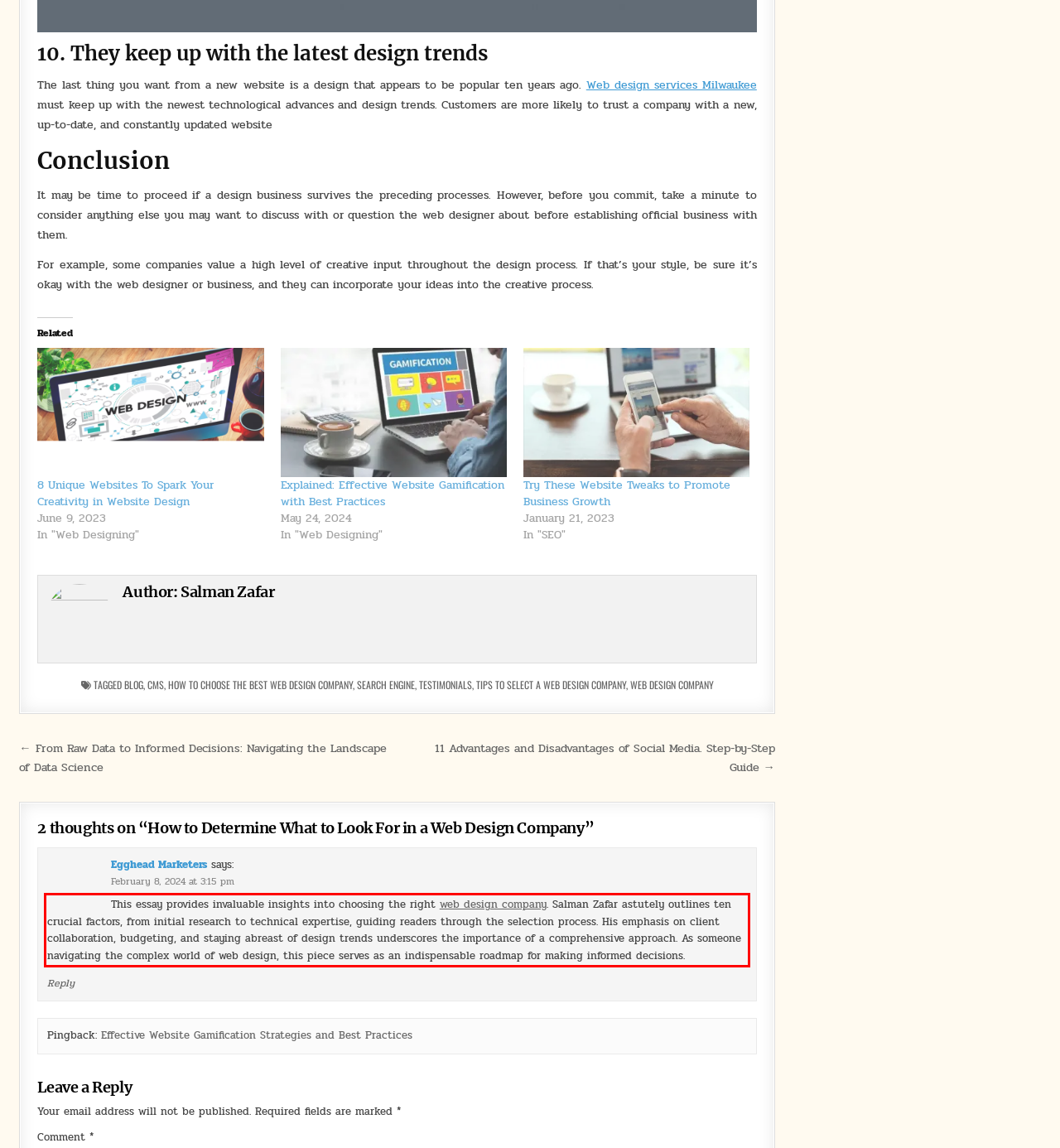You are given a screenshot of a webpage with a UI element highlighted by a red bounding box. Please perform OCR on the text content within this red bounding box.

This essay provides invaluable insights into choosing the right web design company. Salman Zafar astutely outlines ten crucial factors, from initial research to technical expertise, guiding readers through the selection process. His emphasis on client collaboration, budgeting, and staying abreast of design trends underscores the importance of a comprehensive approach. As someone navigating the complex world of web design, this piece serves as an indispensable roadmap for making informed decisions.